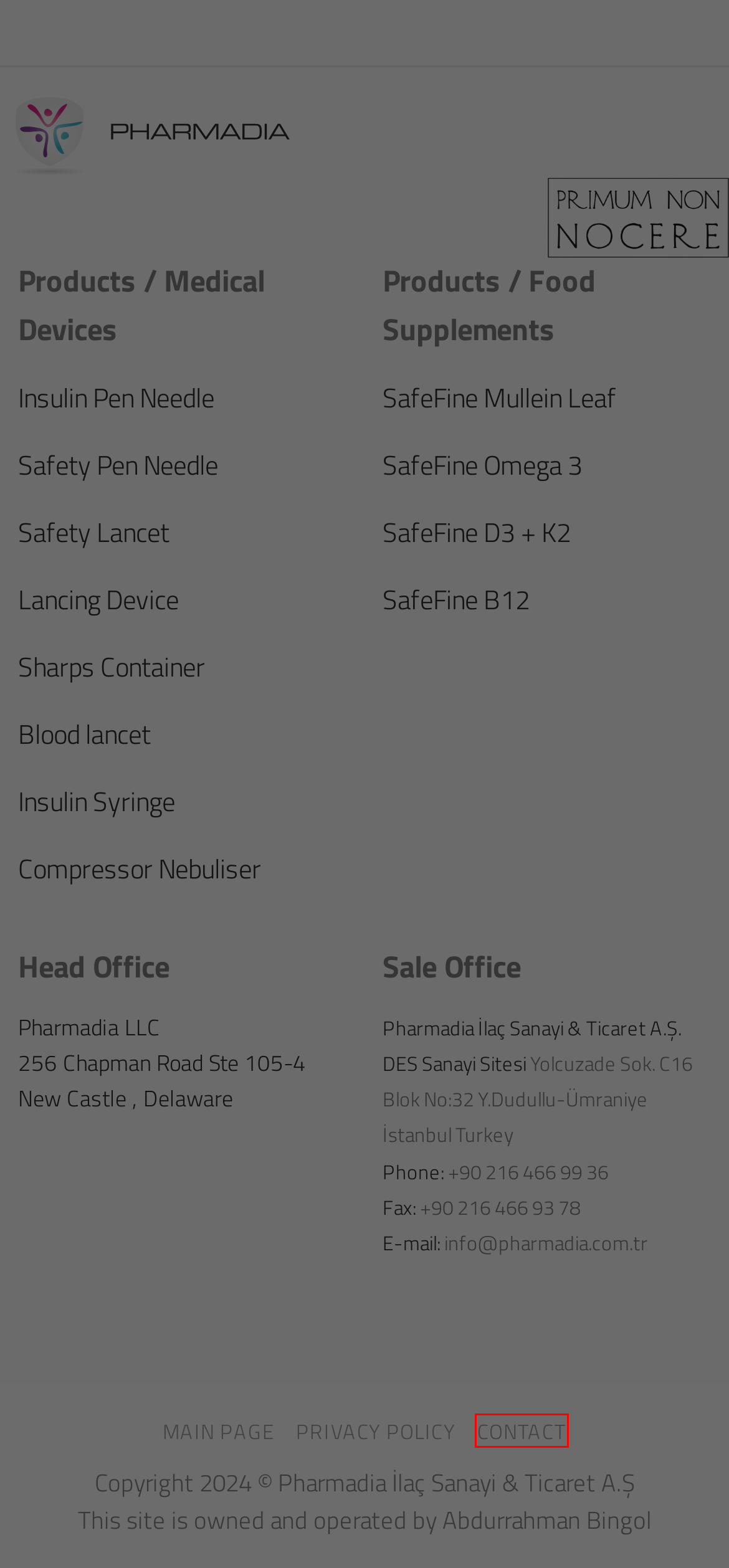Examine the screenshot of the webpage, which has a red bounding box around a UI element. Select the webpage description that best fits the new webpage after the element inside the red bounding box is clicked. Here are the choices:
A. SafeFine Omega 3 | Vegan Food Supplement – Pharmadia
B. Safety Lancet – Pharmadia
C. SafeFine D3 + K2 | Vegan Food Supplement – Pharmadia
D. Contact – Pharmadia
E. Safety Pen Needles – Pharmadia
F. Insulin Syringe – Pharmadia
G. Compressor Nebuliser – Pharmadia
H. SafeFine Mullein Leaf | Vegan Food Supplement – Pharmadia

D